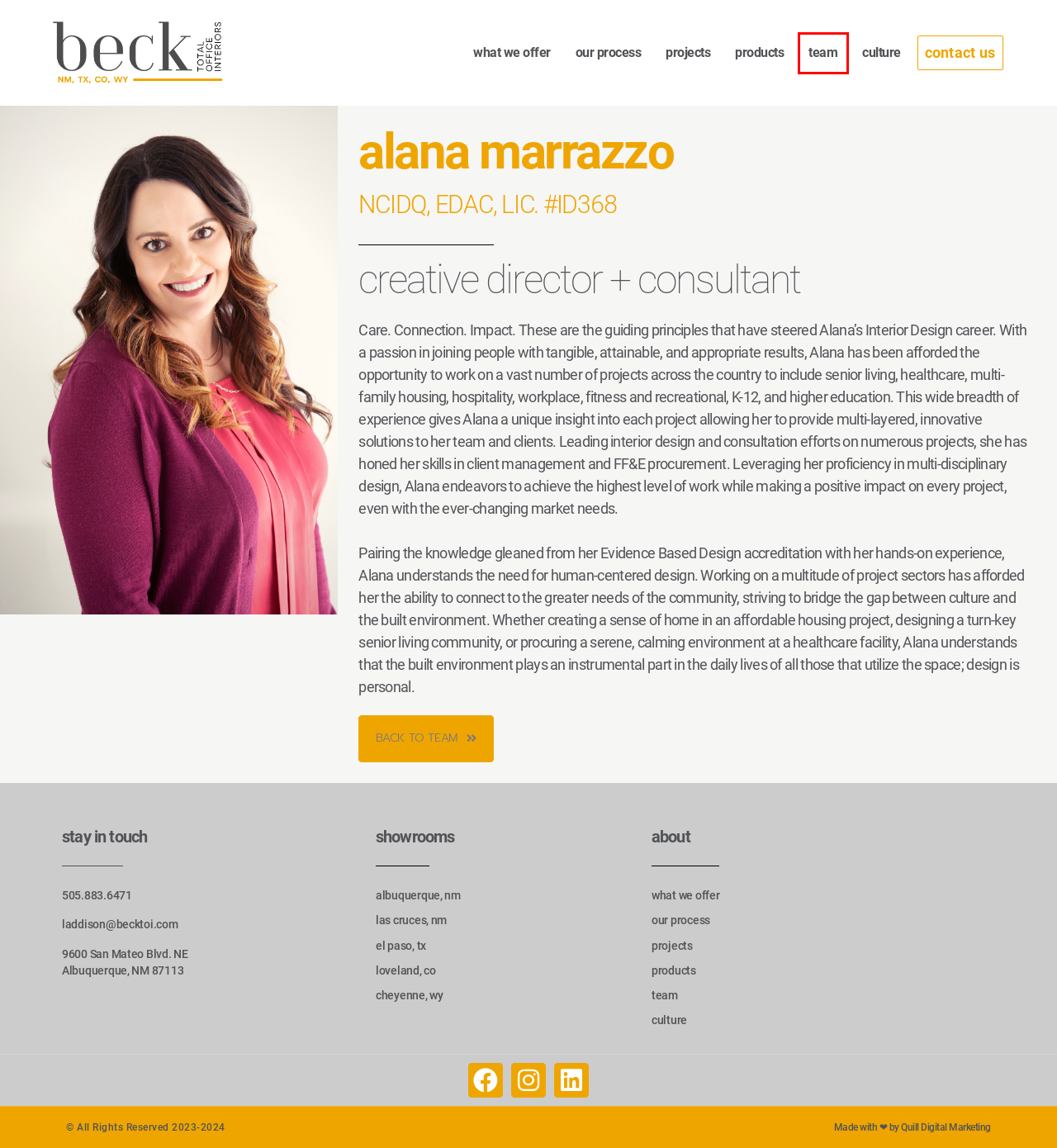You are given a screenshot of a webpage with a red rectangle bounding box. Choose the best webpage description that matches the new webpage after clicking the element in the bounding box. Here are the candidates:
A. Contact Us • beck
B. Becks Total Office Interior • beck
C. Products
D. Quill Digital Marketing – Managed Digital Marketing
E. Culture • beck
F. What We Offer • beck
G. Office Interior process • beck
H. Team • beck

H